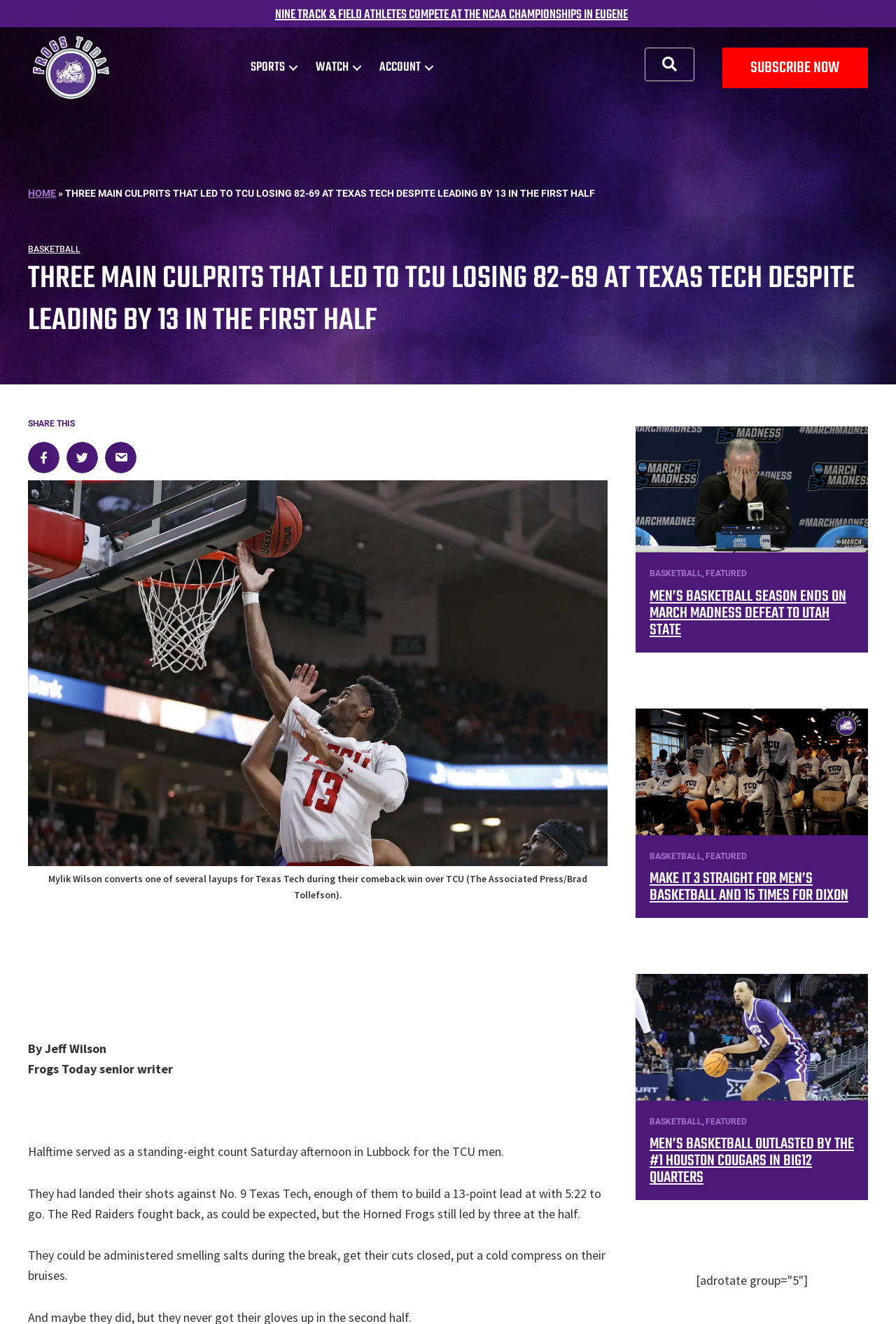Determine the bounding box coordinates (top-left x, top-left y, bottom-right x, bottom-right y) of the UI element described in the following text: Milestones

None